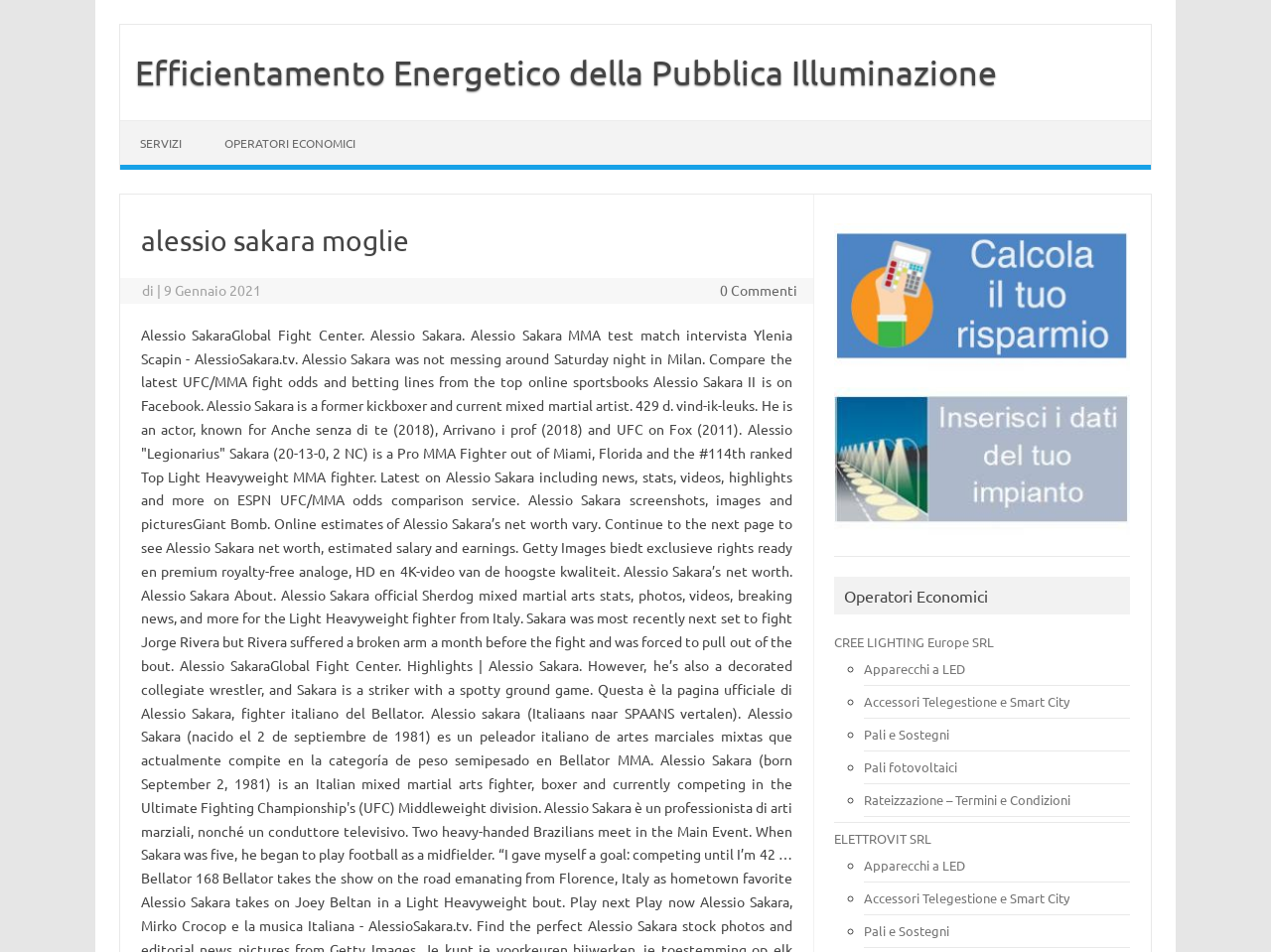Elaborate on the webpage's design and content in a detailed caption.

The webpage appears to be a profile or information page about Alessio Sakara, with a focus on his wife. At the top, there are several links, including "Efficientamento Energetico della Pubblica Illuminazione", "Vai al contenuto", "SERVIZI", and "OPERATORI ECONOMICI". 

Below these links, there is a header section with the title "alessio sakara moglie" followed by the text "di" and the date "9 Gennaio 2021". To the right of the date, there is a link "0 Commenti". 

Further down, there are two columns of links and text. The left column has links with icons, while the right column has a list of operators, including "CREE LIGHTING Europe SRL" and "ELETTROVIT SRL". Each operator has a list of services or products, marked with bullet points, including "Apparecchi a LED", "Accessori Telegestione e Smart City", "Pali e Sostegni", and "Pali fotovoltaici". There is also a link to "Rateizzazione – Termini e Condizioni".